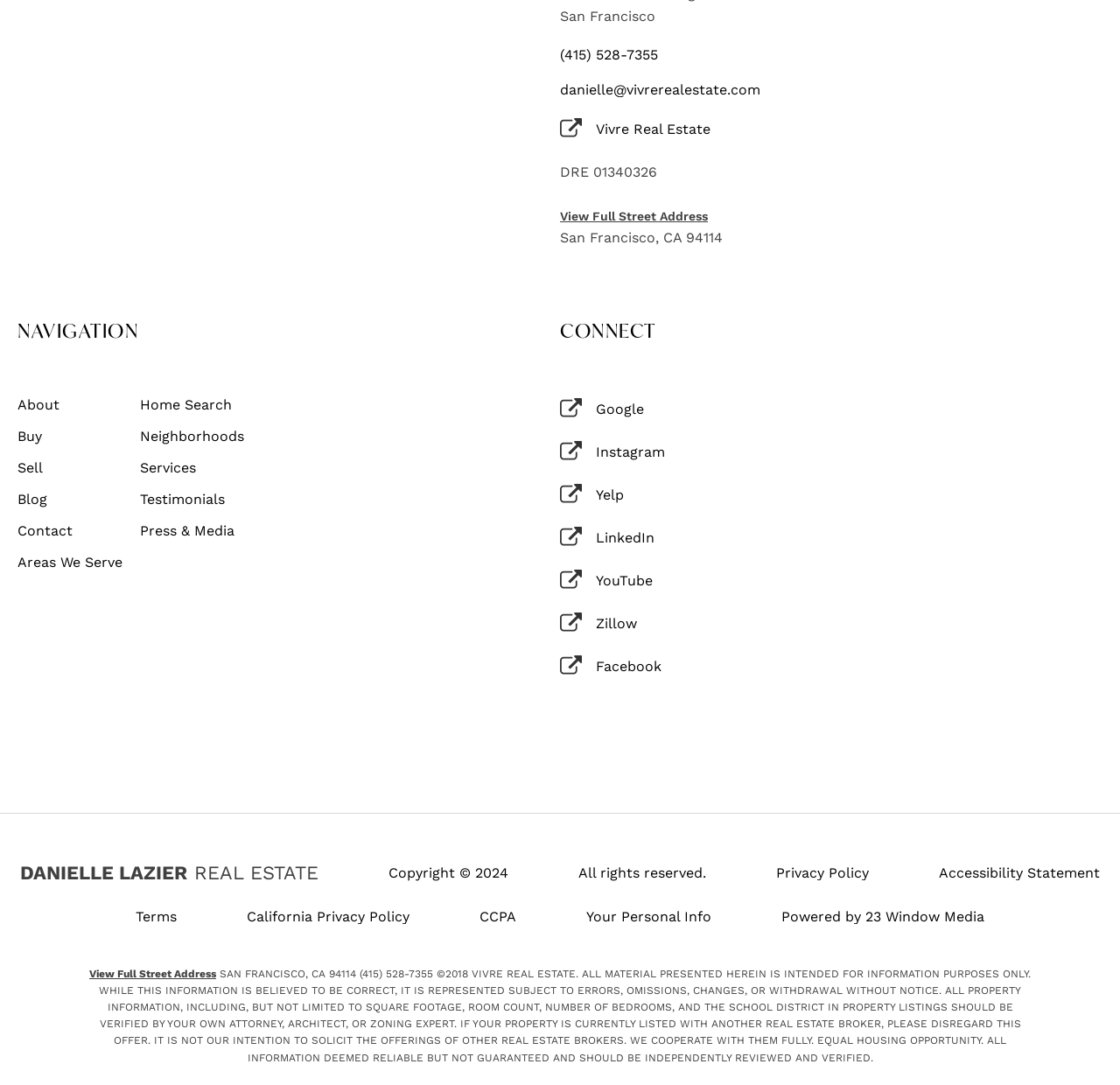What is the copyright year of the webpage?
Respond with a short answer, either a single word or a phrase, based on the image.

2024